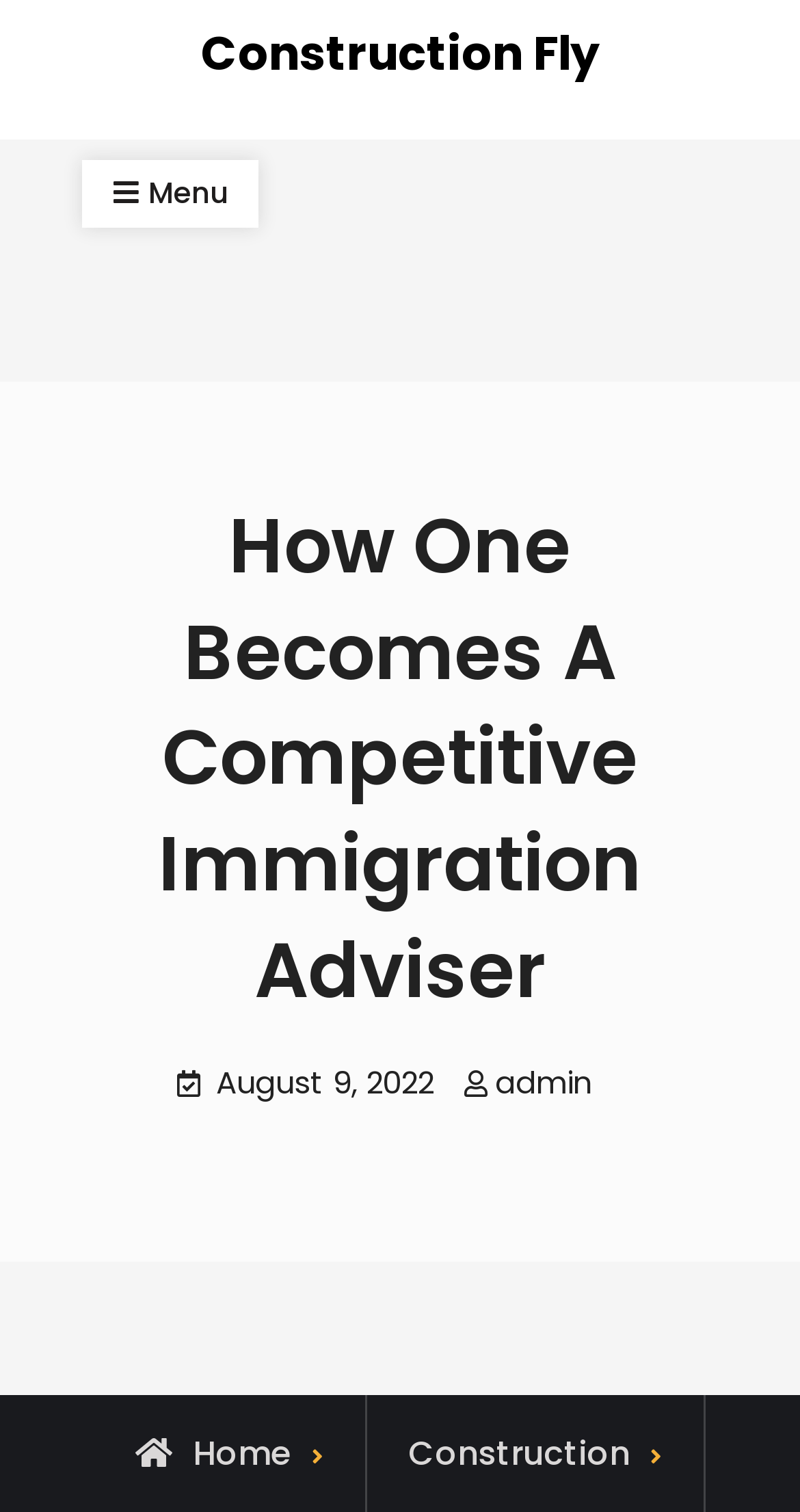Identify the bounding box of the UI element that matches this description: "Affiliate Statement".

None